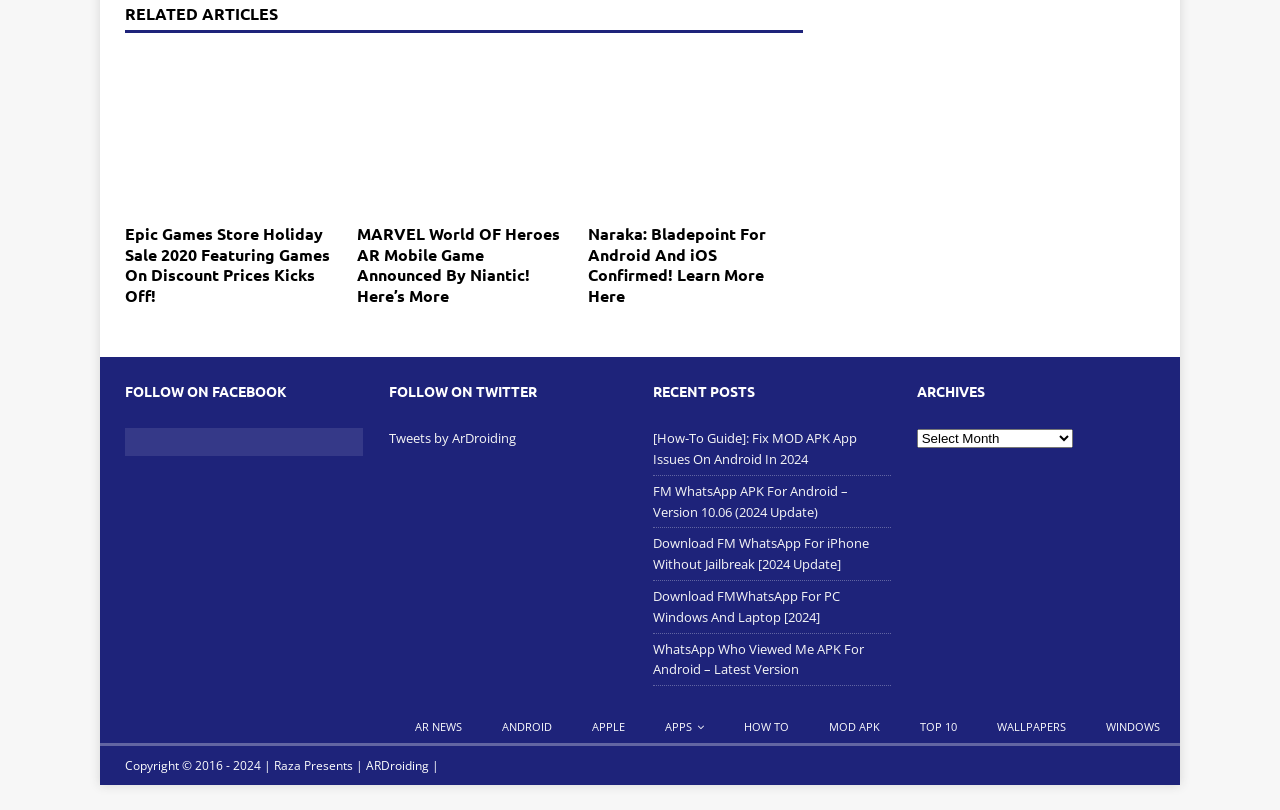Please identify the bounding box coordinates of the clickable area that will allow you to execute the instruction: "Read the 'Naraka: Bladepoint For Android And iOS Confirmed! Learn More Here' article".

[0.46, 0.276, 0.627, 0.379]